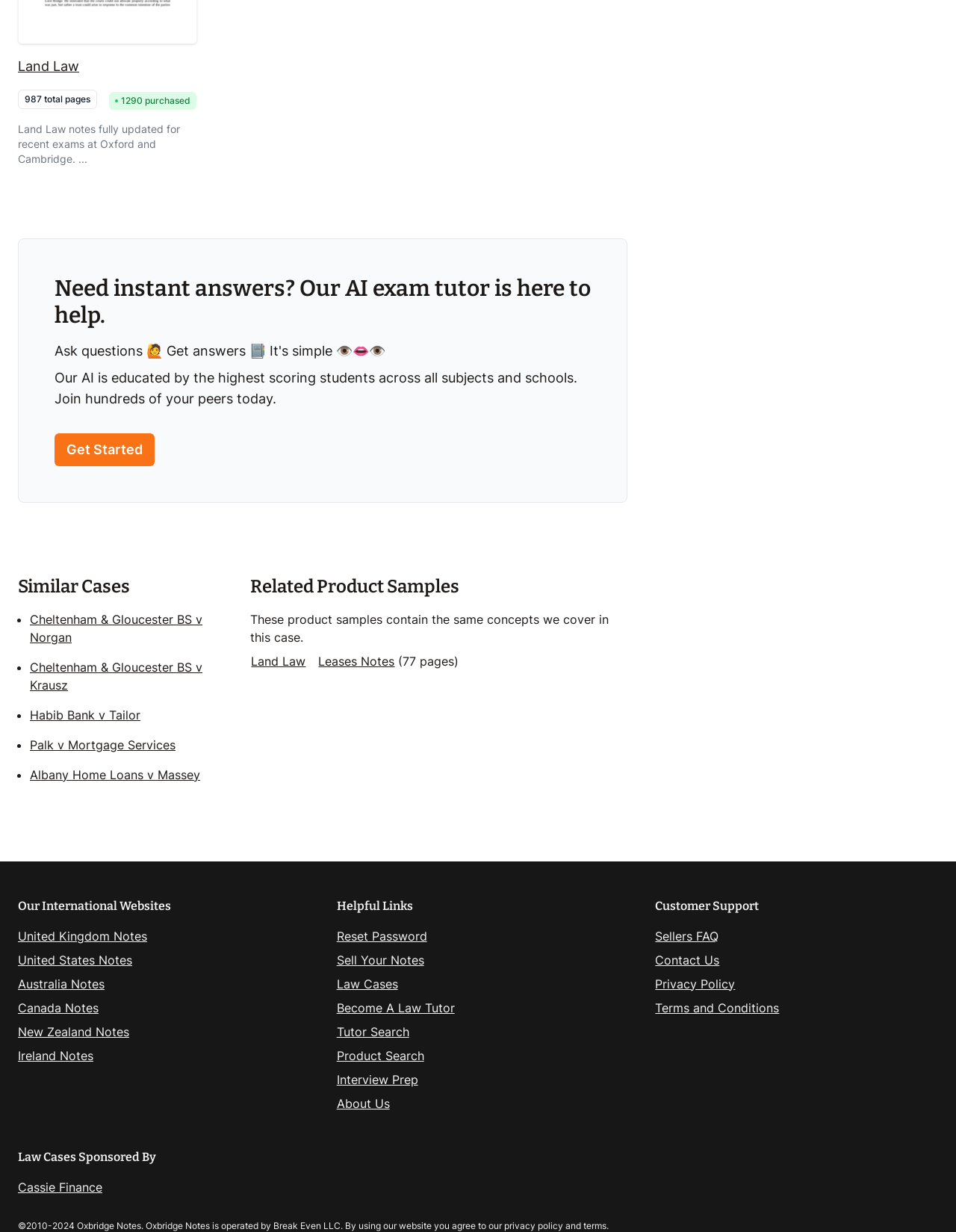Identify the coordinates of the bounding box for the element that must be clicked to accomplish the instruction: "Click on 'Get Started'".

[0.057, 0.351, 0.162, 0.378]